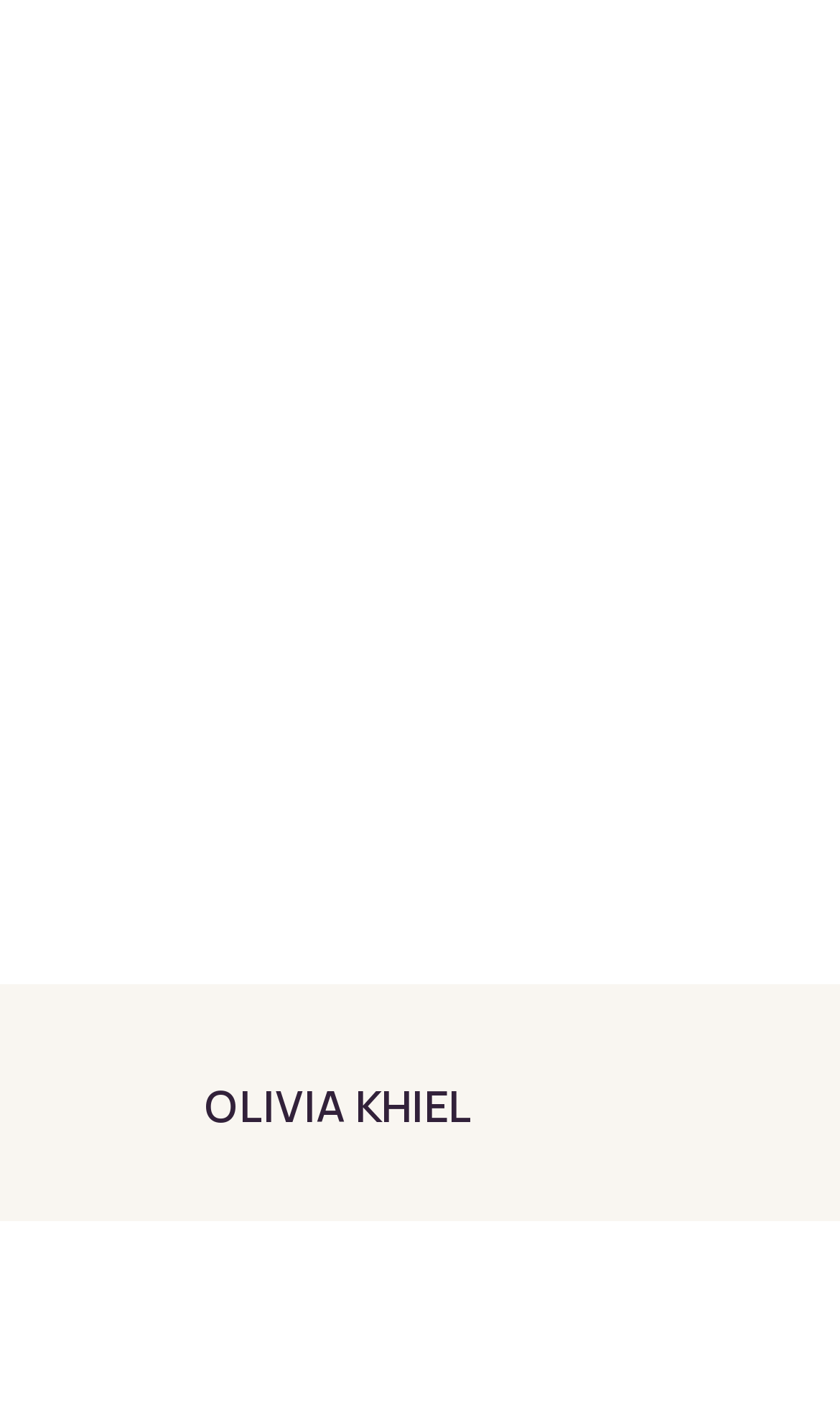Use a single word or phrase to answer the question:
What is the name of the person in the picture?

Olivia Khiel